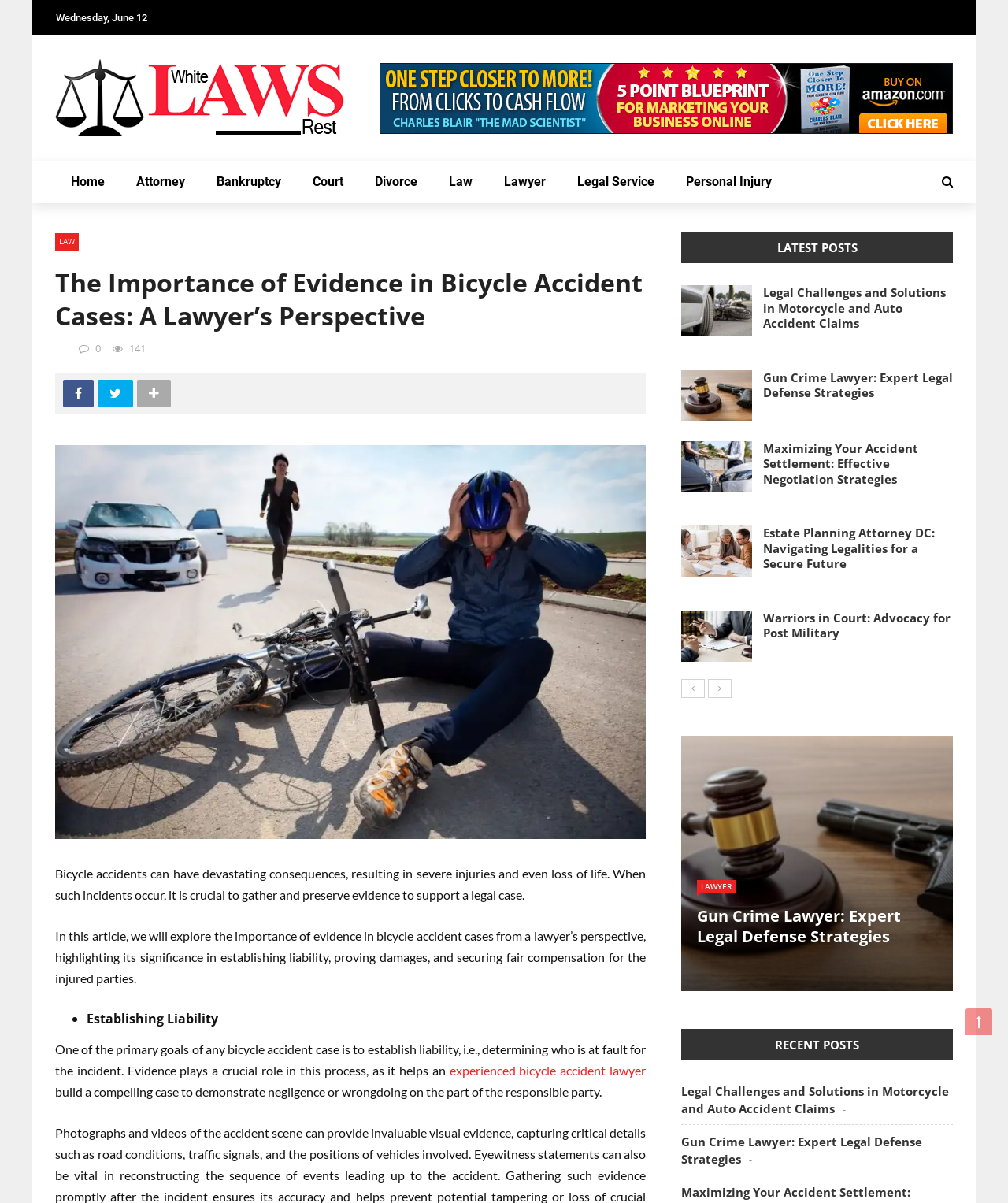Provide a comprehensive description of the webpage.

This webpage is about the importance of evidence in bicycle accident cases from a lawyer's perspective. At the top, there is a logo and a navigation menu with links to various legal services, including "Home", "Attorney", "Bankruptcy", and more. Below the navigation menu, there is a heading that displays the title of the article, followed by a brief description of the article's content.

The main content of the article is divided into sections, with headings and bullet points. The first section discusses the importance of establishing liability in bicycle accident cases, and how evidence plays a crucial role in this process. There is a link to an "experienced bicycle accident lawyer" within this section.

To the right of the main content, there is a section titled "LATEST POSTS" that lists several recent articles, including "Legal Challenges and Solutions in Motorcycle and Auto Accident Claims", "Gun Crime Lawyer: Expert Legal Defense Strategies", and more. Each article title is a link to the corresponding article.

At the bottom of the page, there are social media links to Facebook and Twitter, as well as a "Previous" and "Next" button for pagination. There is also a section titled "RECENT POSTS" that lists several recent articles, similar to the "LATEST POSTS" section.